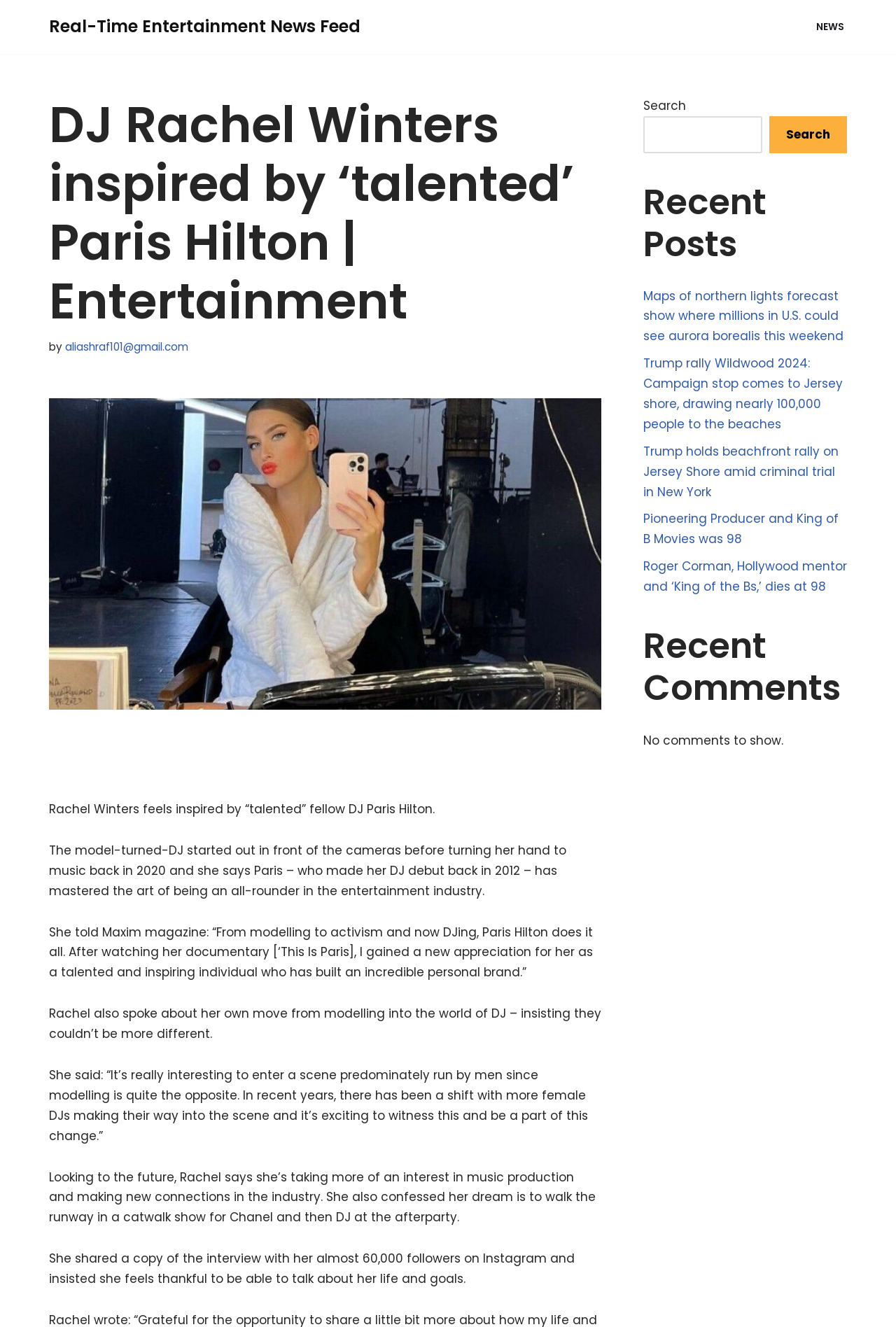Locate the bounding box of the user interface element based on this description: "Real-Time Entertainment News Feed".

[0.055, 0.009, 0.402, 0.031]